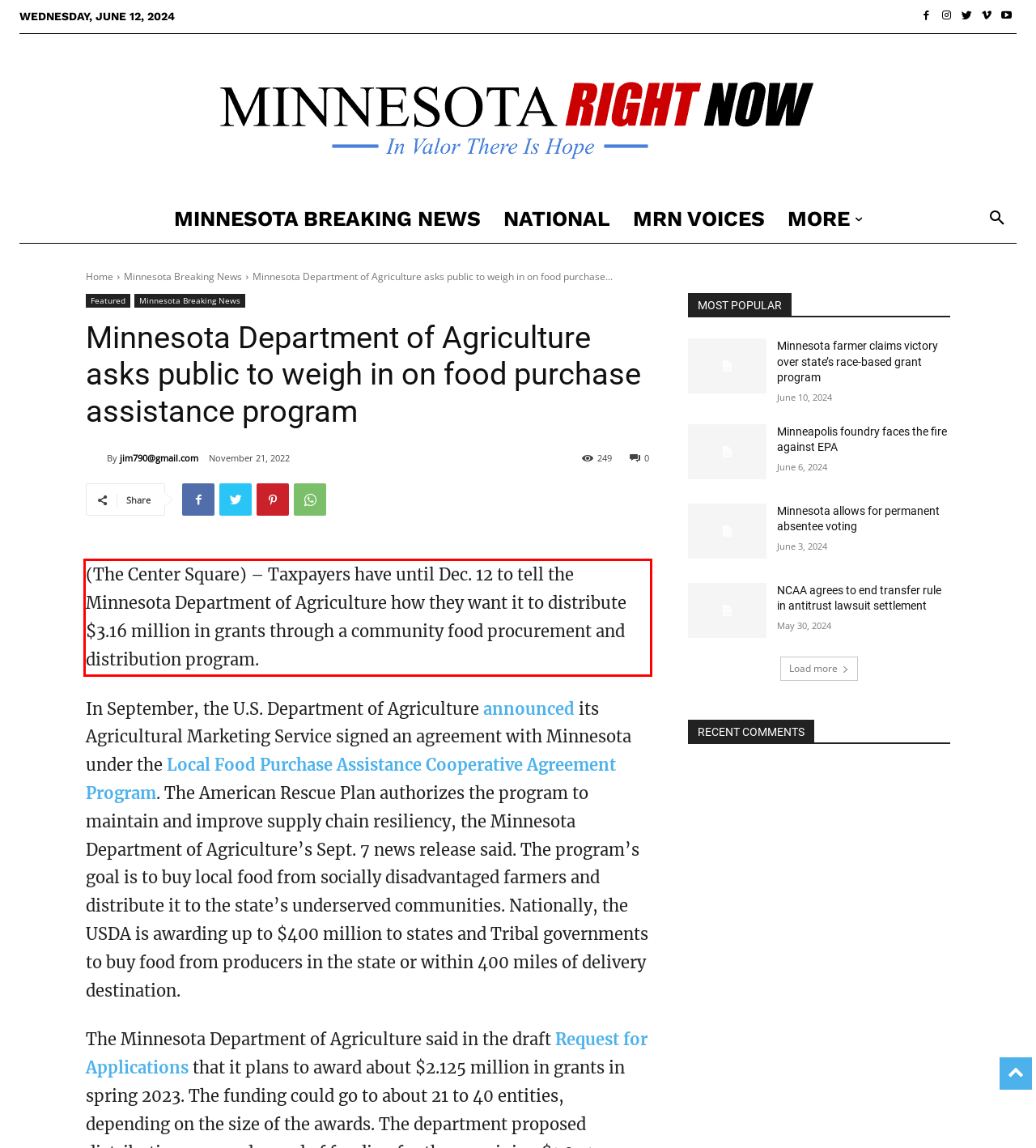Please look at the webpage screenshot and extract the text enclosed by the red bounding box.

(The Center Square) – Taxpayers have until Dec. 12 to tell the Minnesota Department of Agriculture how they want it to distribute $3.16 million in grants through a community food procurement and distribution program.